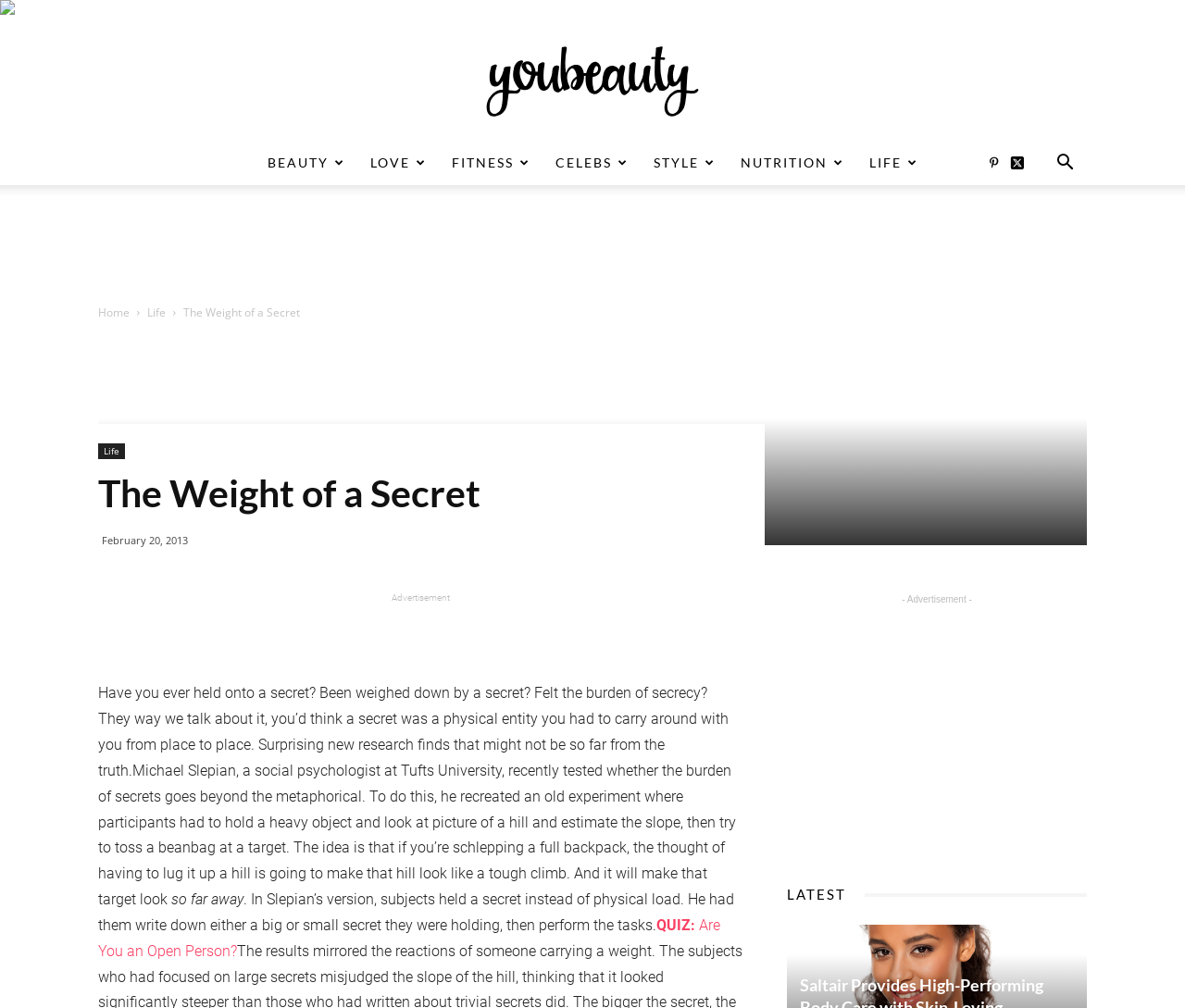Convey a detailed summary of the webpage, mentioning all key elements.

The webpage is about an article titled "The Weight of a Secret" on the YouBeauty website. At the top left corner, there is a small image, and next to it, a link to the website's homepage, "YouBeauty". Below this, there are several links to different categories, including "BEAUTY", "LOVE", "FITNESS", "CELEBS", "STYLE", "NUTRITION", and "LIFE", arranged horizontally across the page.

On the top right corner, there are social media links, including a Twitter link and a button with an icon. Below this, there is an advertisement banner. On the left side of the page, there is a navigation menu with links to "Home" and "Life", and a heading that repeats the article title, "The Weight of a Secret".

The main content of the article is divided into several sections. The first section has a heading that also reads "The Weight of a Secret", followed by a timestamp, "February 20, 2013". The article then begins, discussing the concept of secrets and their physical and metaphorical burdens. The text is interspersed with advertisements, which are marked as such.

There are three advertisements on the page, each with a label "Advertisement" and an iframe element. The first advertisement is located below the navigation menu, the second is in the middle of the article, and the third is at the bottom of the page.

The article continues, discussing research on the physical effects of carrying secrets, and includes a quiz link, "QUIZ: Are You an Open Person?". At the bottom of the page, there is a heading "LATEST", which may indicate a section for latest news or updates.